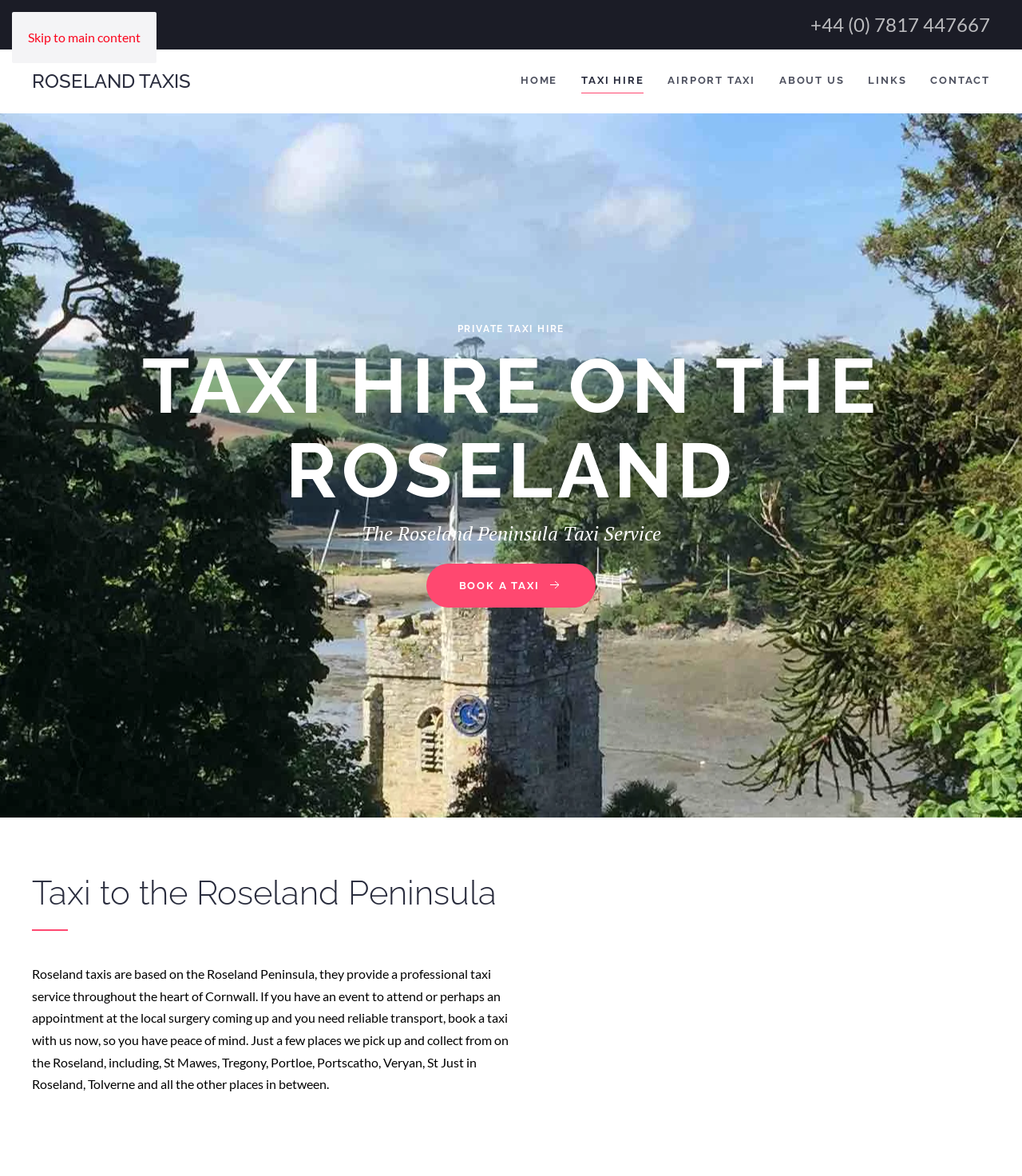Please find the bounding box coordinates in the format (top-left x, top-left y, bottom-right x, bottom-right y) for the given element description. Ensure the coordinates are floating point numbers between 0 and 1. Description: Book a Taxi

[0.417, 0.479, 0.583, 0.516]